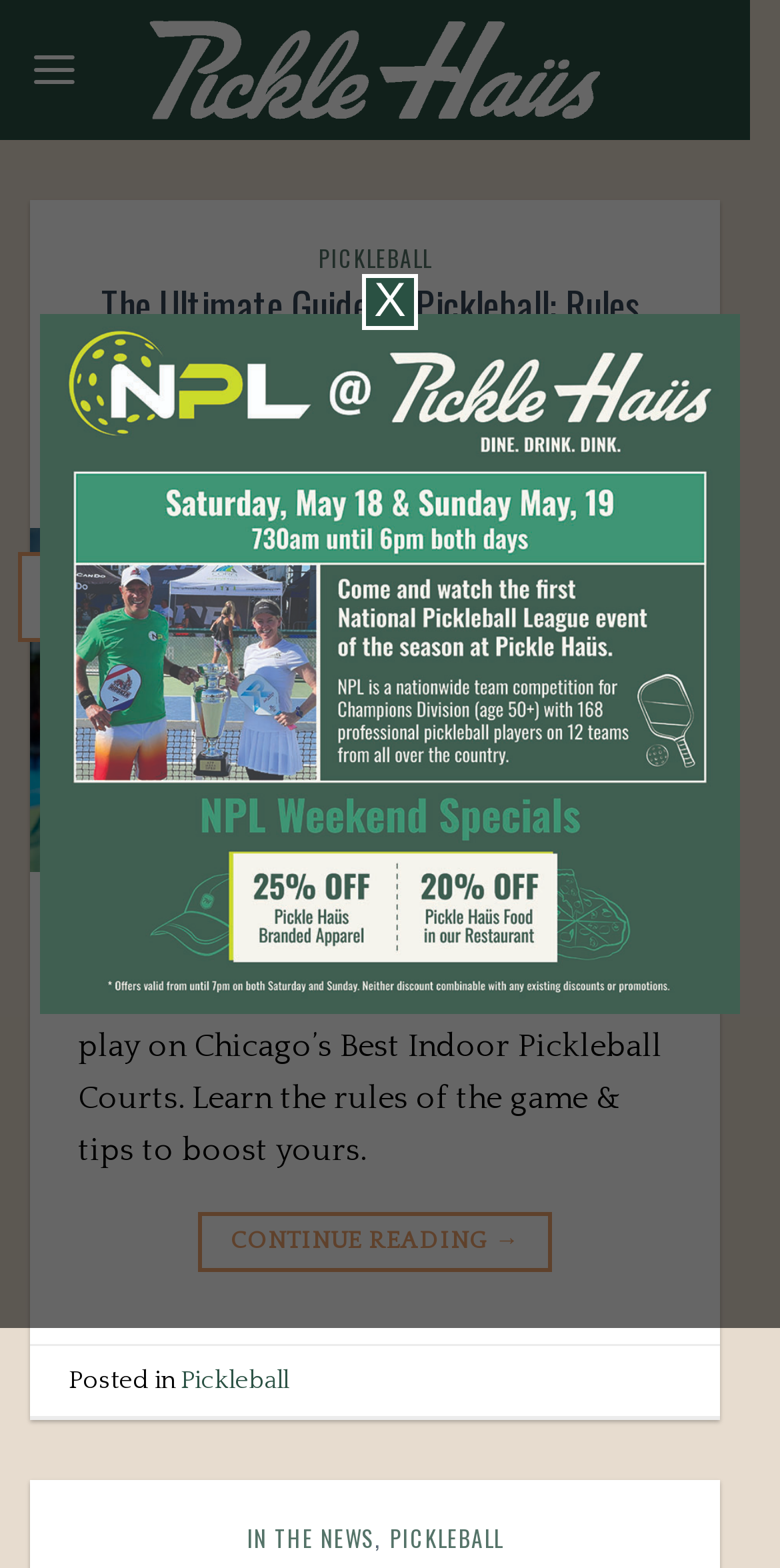Can you determine the bounding box coordinates of the area that needs to be clicked to fulfill the following instruction: "Click the 'CONTINUE READING →' link"?

[0.253, 0.773, 0.708, 0.812]